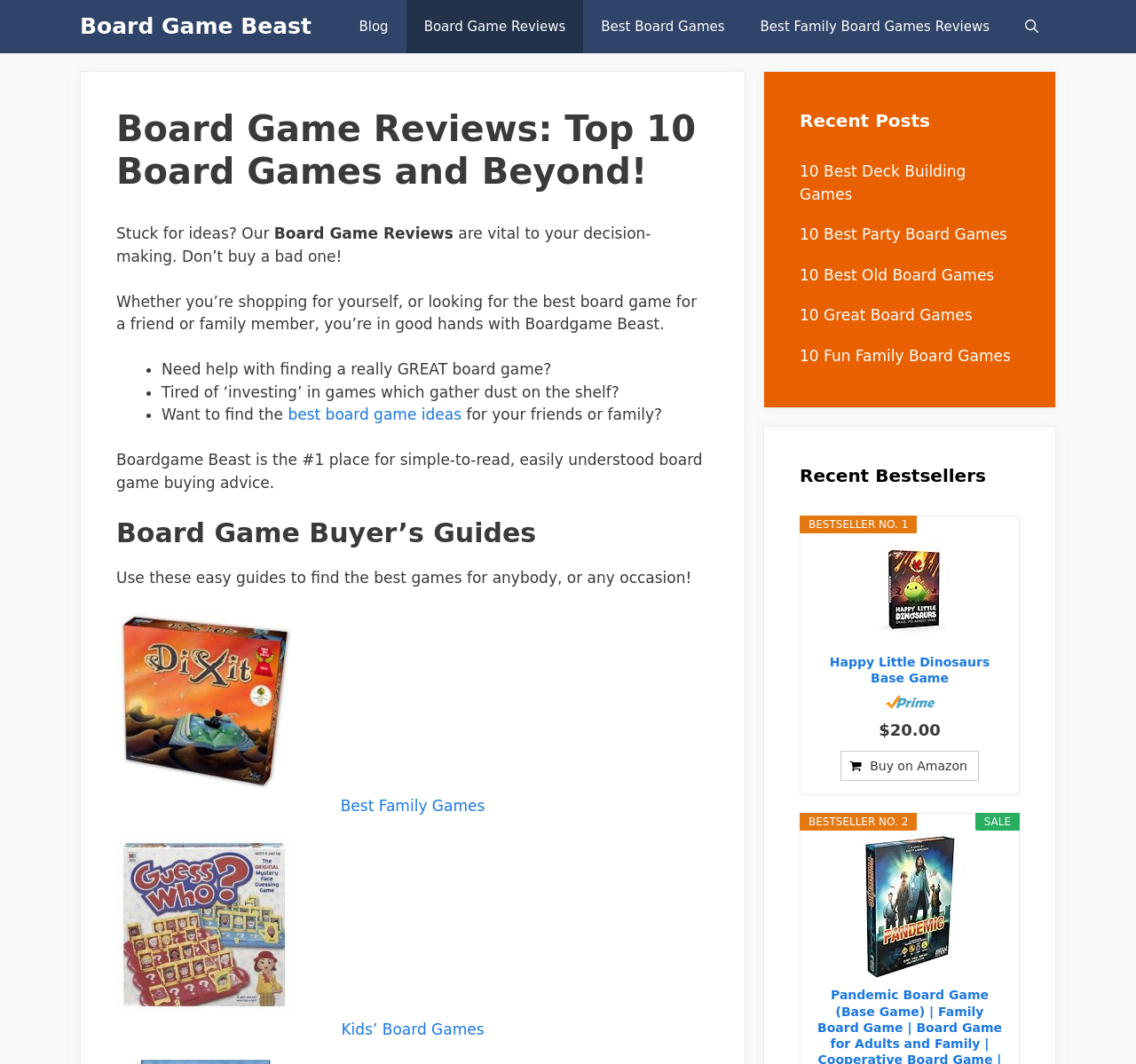Articulate a detailed summary of the webpage's content and design.

The webpage is about Board Game Beast, a website that provides reviews and advice on board games. At the top, there is a navigation menu with links to "Blog", "Board Game Reviews", "Best Board Games", and "Best Family Board Games Reviews". Below the navigation menu, there is a header section with a heading that reads "Board Game Reviews: Top 10 Board Games and Beyond!".

In the main content area, there are several sections. The first section has a series of static text paragraphs that introduce the website and its purpose, which is to provide simple and easy-to-understand board game buying advice. Below this section, there is a list of bullet points with questions related to finding great board games, and a link to "best board game ideas" is provided as a solution.

The next section is titled "Board Game Buyer's Guides" and has a heading that reads "Use these easy guides to find the best games for anybody, or any occasion!". Below this section, there are links to "Best Family Games" and "Kids' Board Games", each with an accompanying image.

On the right-hand side of the page, there is a complementary section that lists recent posts, including "10 Best Deck Building Games", "10 Best Party Board Games", and others. Below this section, there is a list of recent bestsellers, including "Happy Little Dinosaurs Base Game" and "Pandemic Board Game (Base Game)", each with an image, price, and a "Buy on Amazon" link.